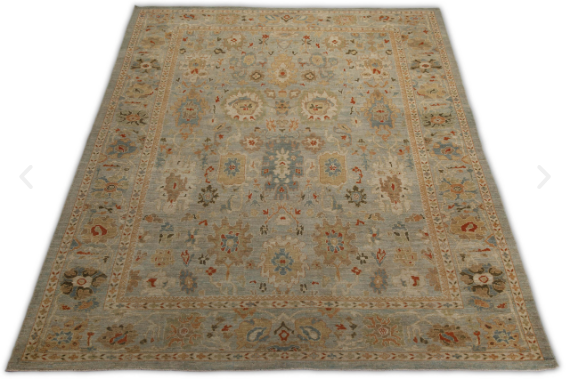Examine the screenshot and answer the question in as much detail as possible: What type of motifs are featured on the rug?

The caption describes the rug as having delicate floral motifs, which are a key feature of its design and contribute to its serene ambiance.